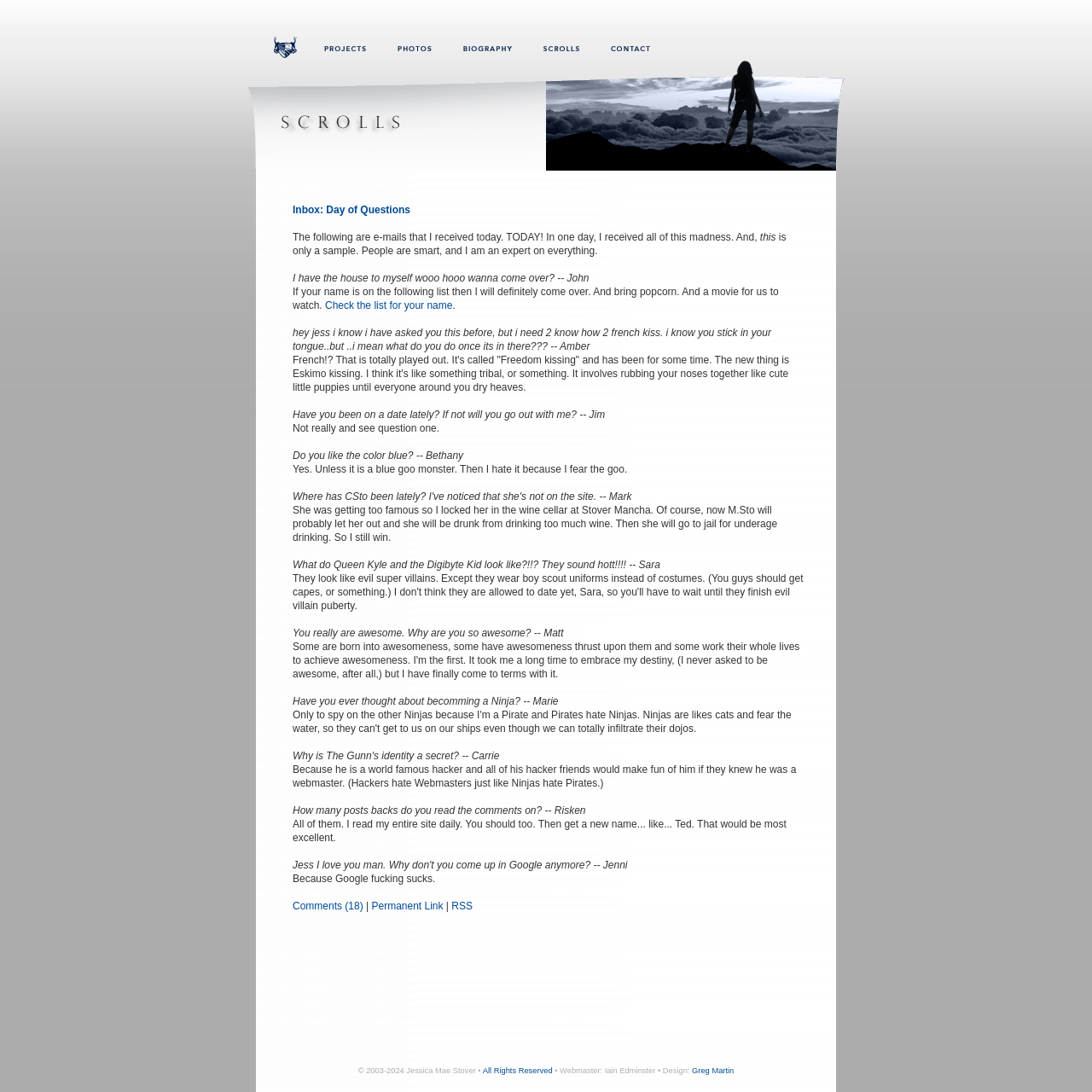Kindly provide the bounding box coordinates of the section you need to click on to fulfill the given instruction: "Click the link to the permanent link of the post.".

[0.34, 0.824, 0.406, 0.835]